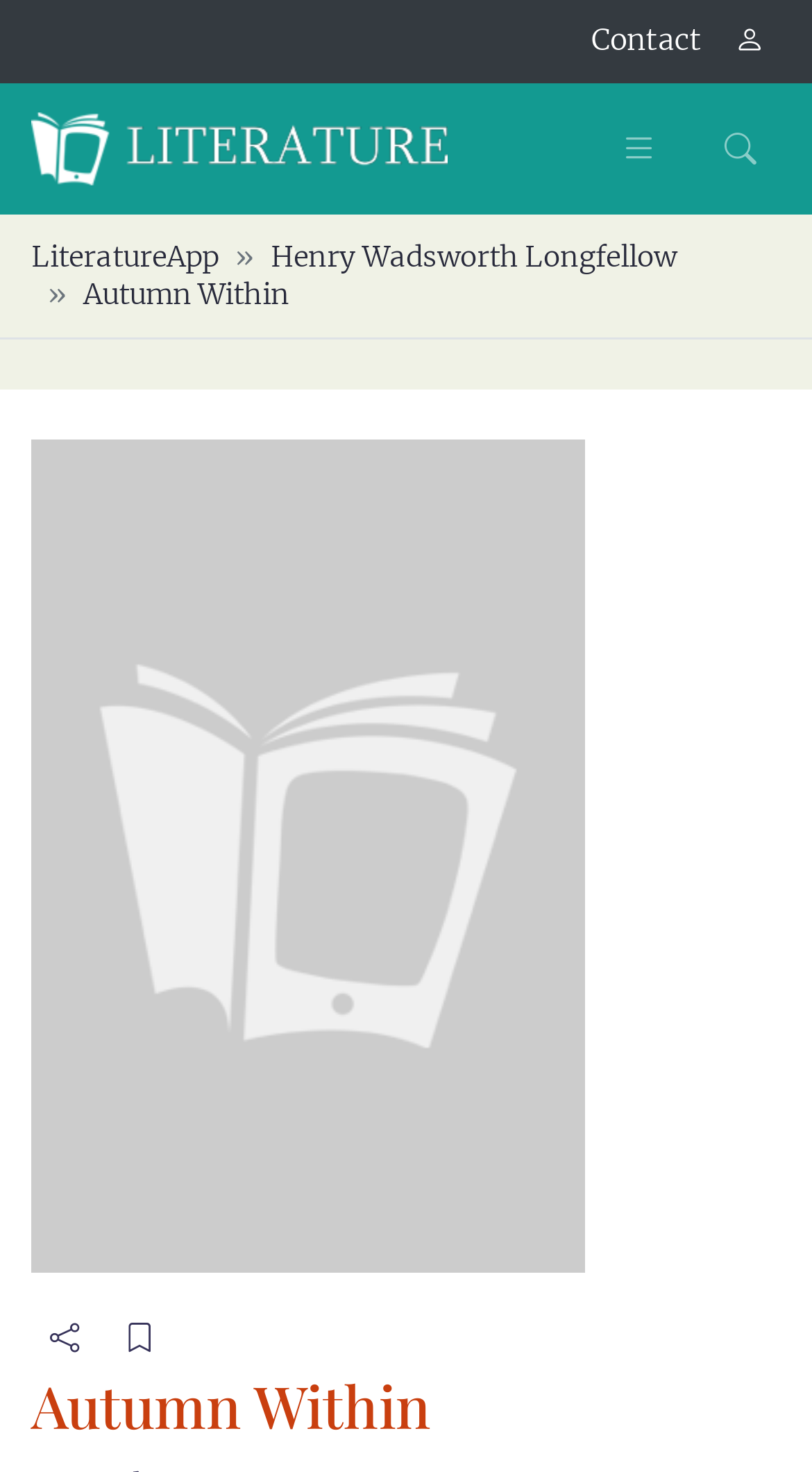Answer the following in one word or a short phrase: 
How many buttons are on the webpage?

4